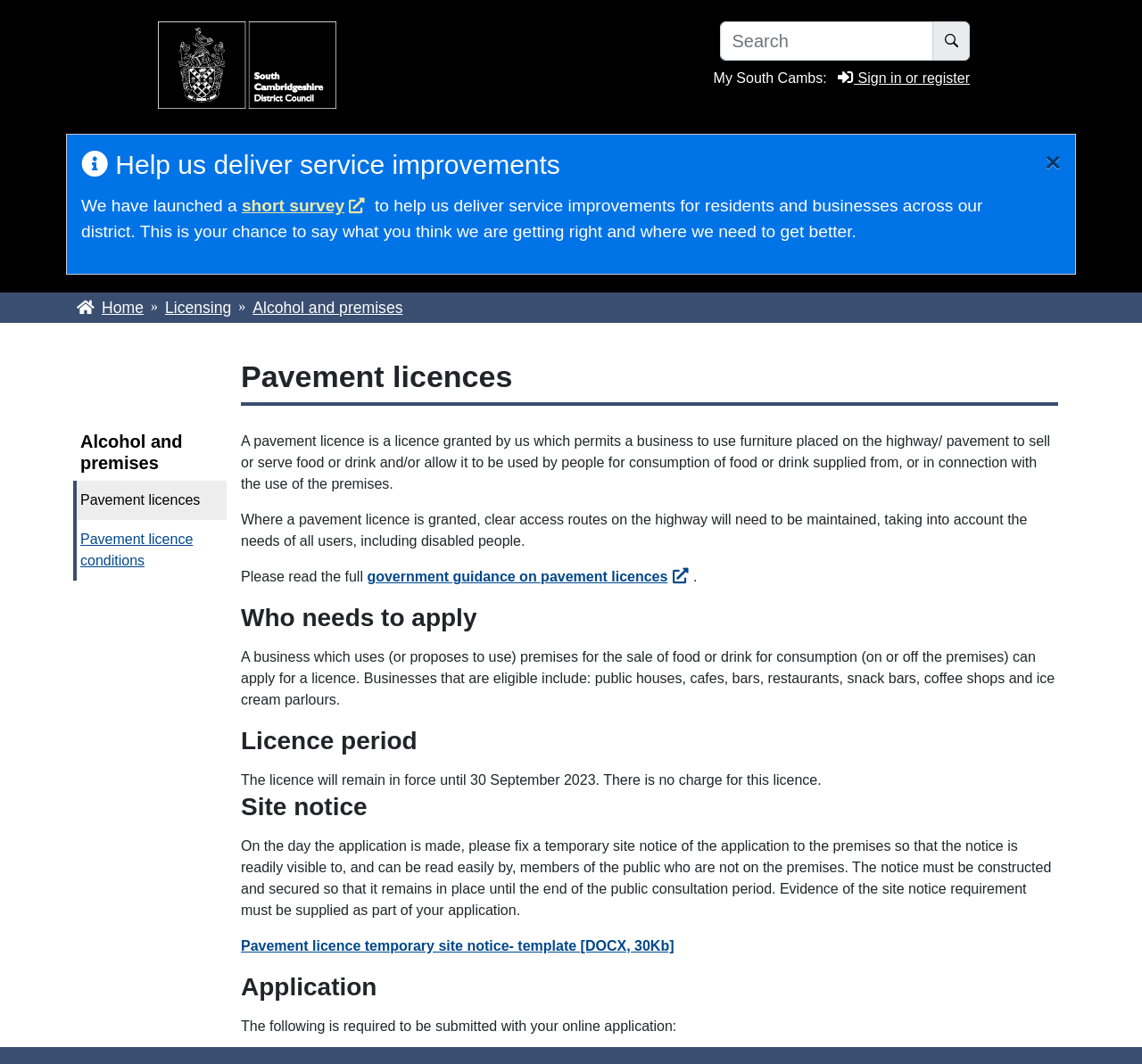What is the duration of the pavement licence?
From the screenshot, provide a brief answer in one word or phrase.

Until 30 September 2023